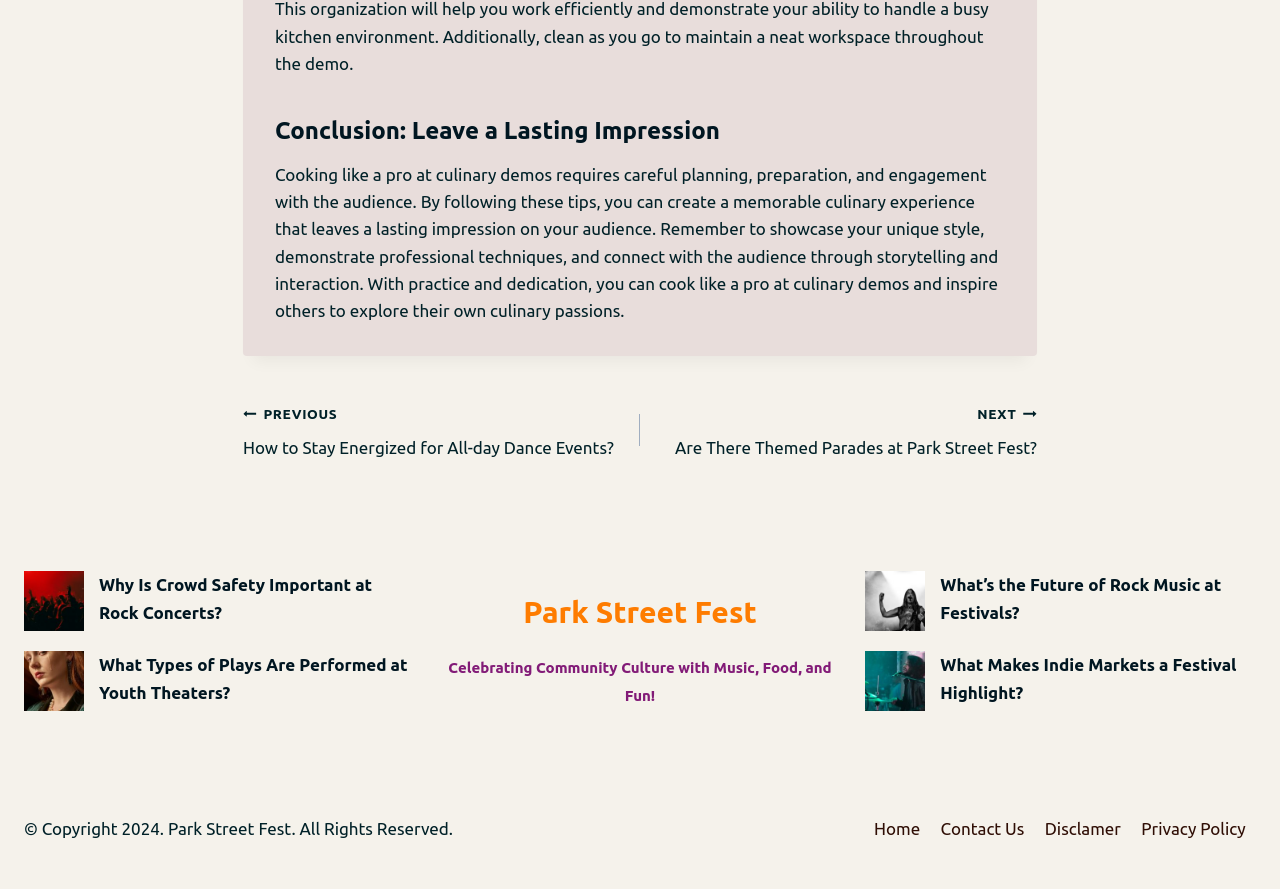Using the format (top-left x, top-left y, bottom-right x, bottom-right y), provide the bounding box coordinates for the described UI element. All values should be floating point numbers between 0 and 1: Contact Us

[0.727, 0.917, 0.808, 0.947]